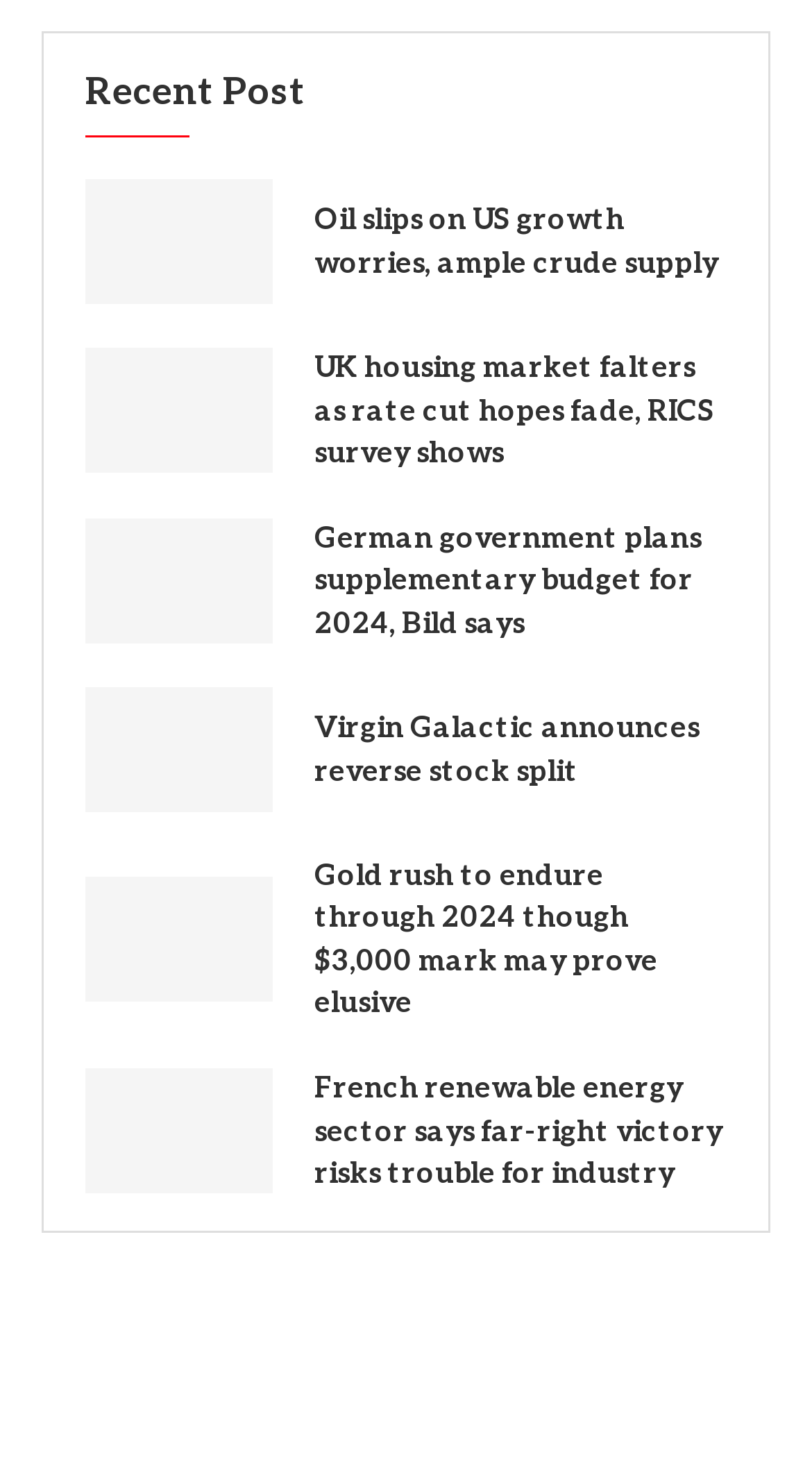Could you provide the bounding box coordinates for the portion of the screen to click to complete this instruction: "Read news about oil slips"?

[0.105, 0.121, 0.336, 0.205]